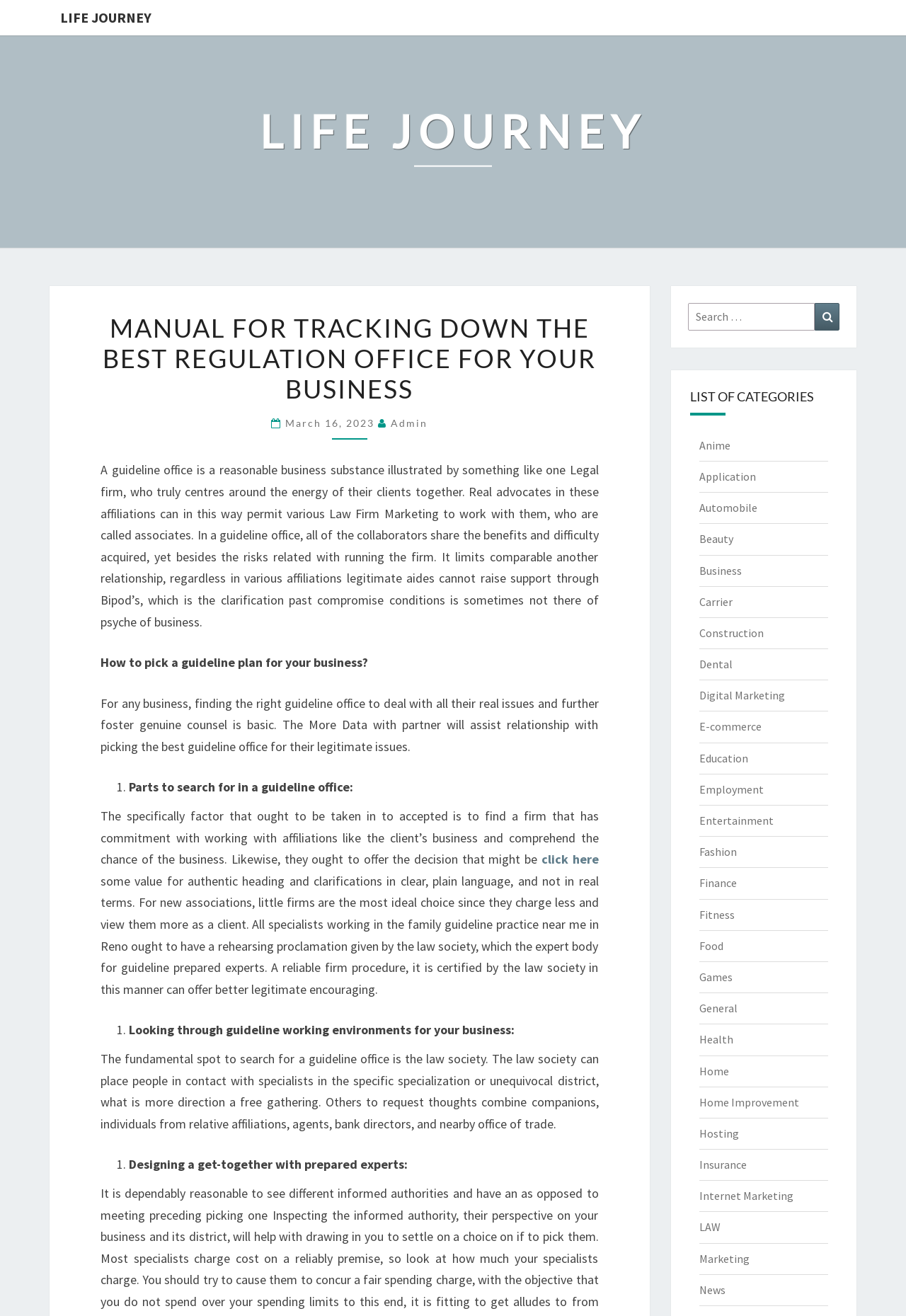Please predict the bounding box coordinates of the element's region where a click is necessary to complete the following instruction: "Click on the 'click here' link". The coordinates should be represented by four float numbers between 0 and 1, i.e., [left, top, right, bottom].

[0.598, 0.647, 0.661, 0.659]